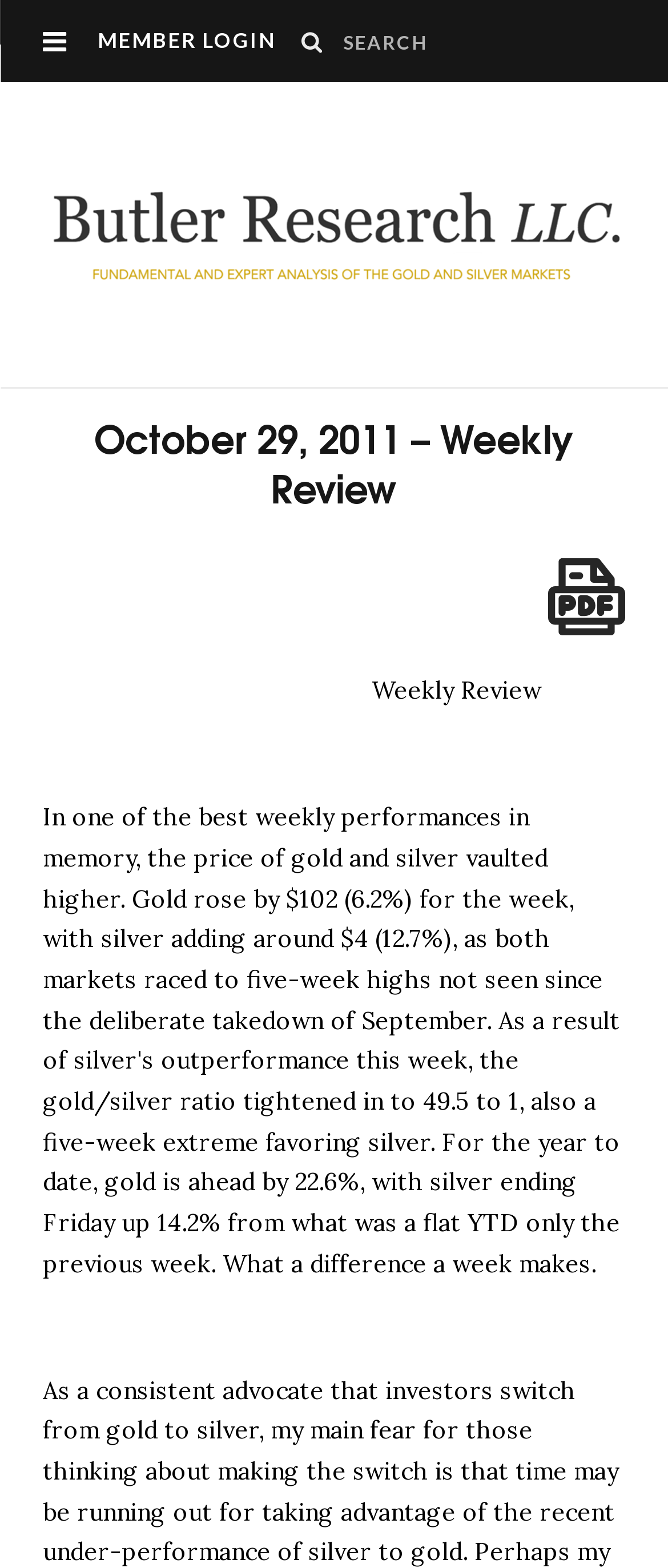Locate the bounding box of the user interface element based on this description: "name="s" placeholder="Search"".

[0.513, 0.01, 0.667, 0.044]